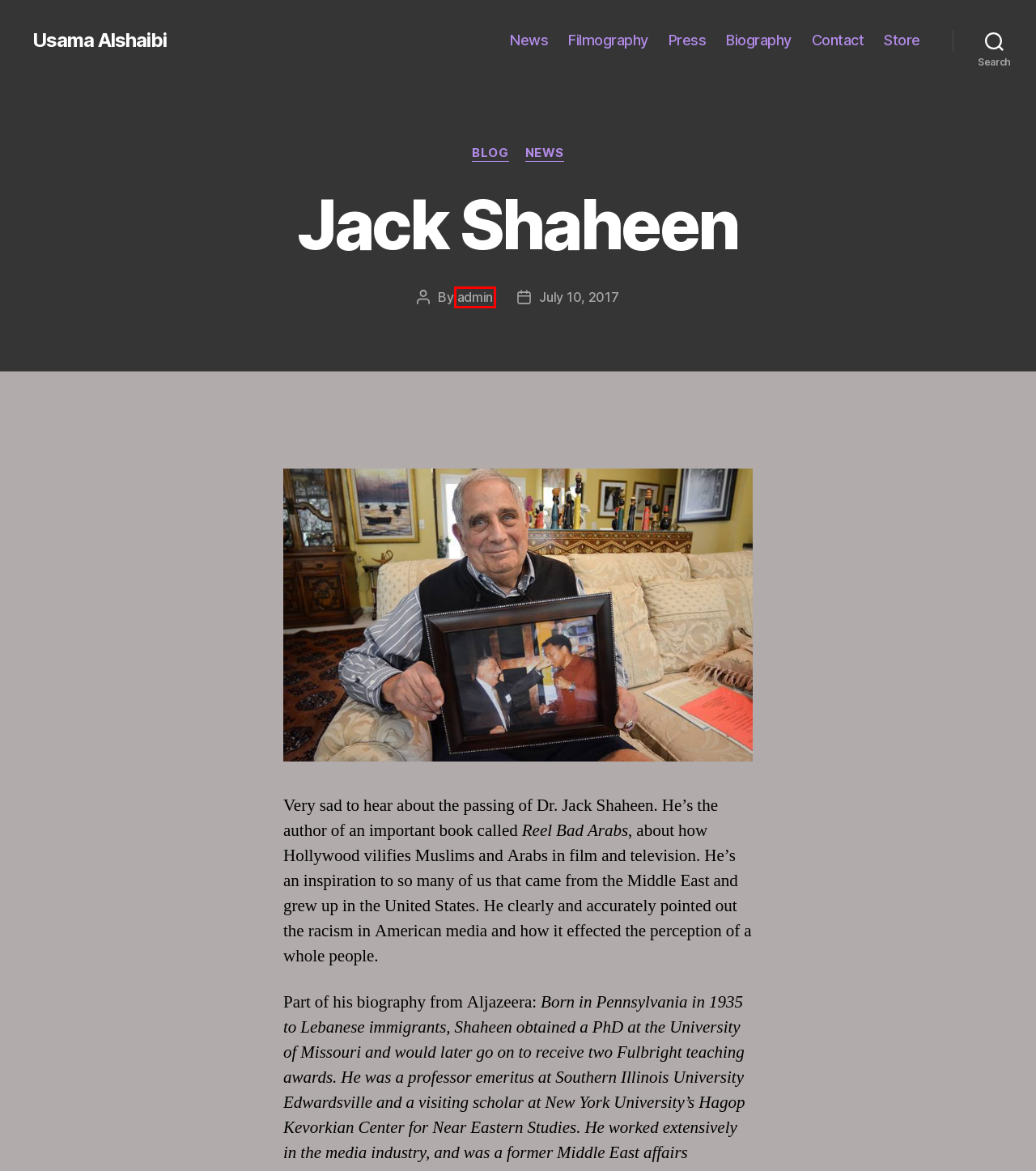A screenshot of a webpage is given with a red bounding box around a UI element. Choose the description that best matches the new webpage shown after clicking the element within the red bounding box. Here are the candidates:
A. Store – Usama Alshaibi
B. Blog – Usama Alshaibi
C. News – Usama Alshaibi
D. Press – Usama Alshaibi
E. Contact – Usama Alshaibi
F. admin – Usama Alshaibi
G. Filmography – Usama Alshaibi
H. Usama Alshaibi

F